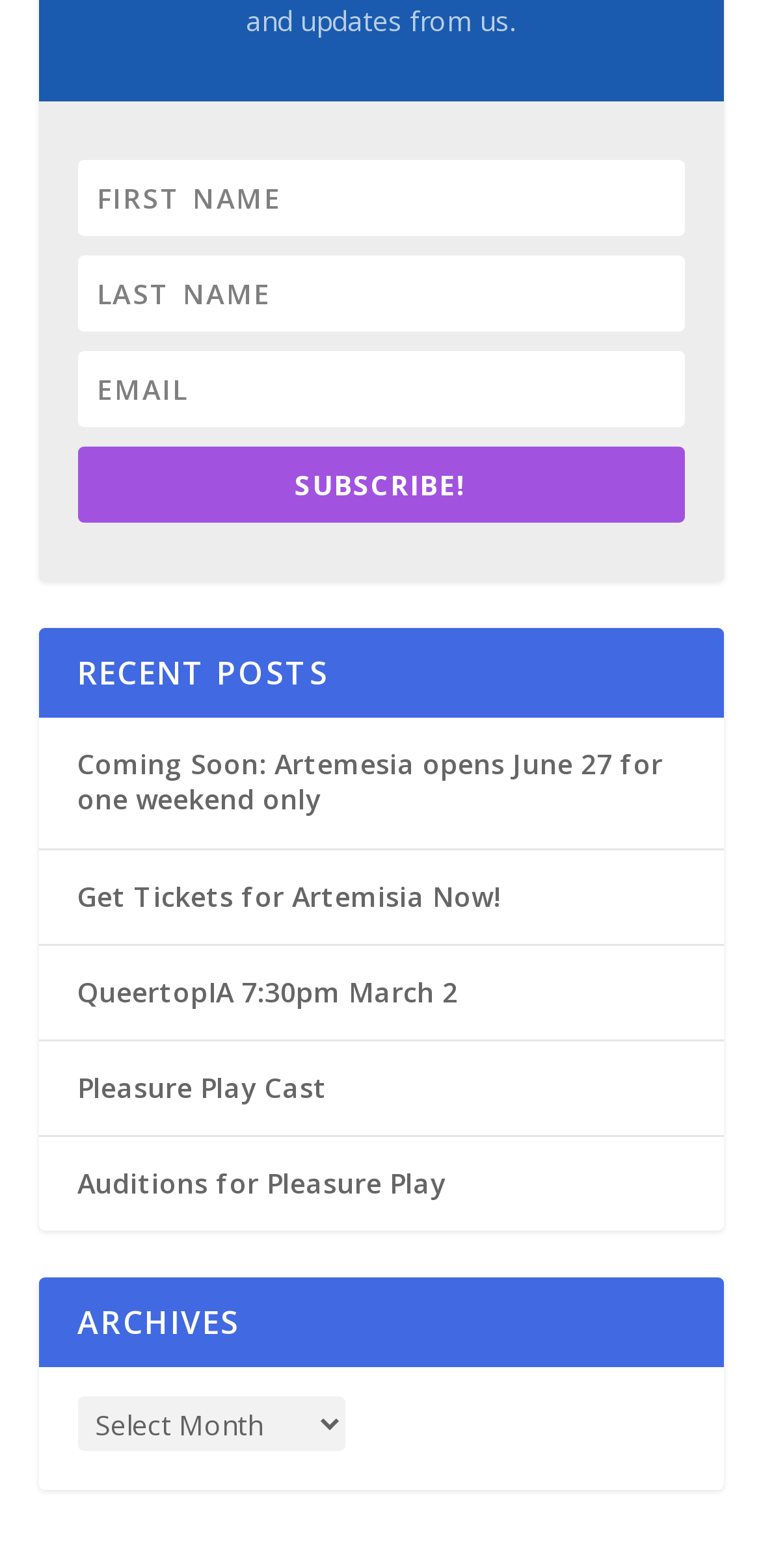Determine the bounding box coordinates of the region that needs to be clicked to achieve the task: "Select archives".

[0.05, 0.815, 0.95, 0.872]